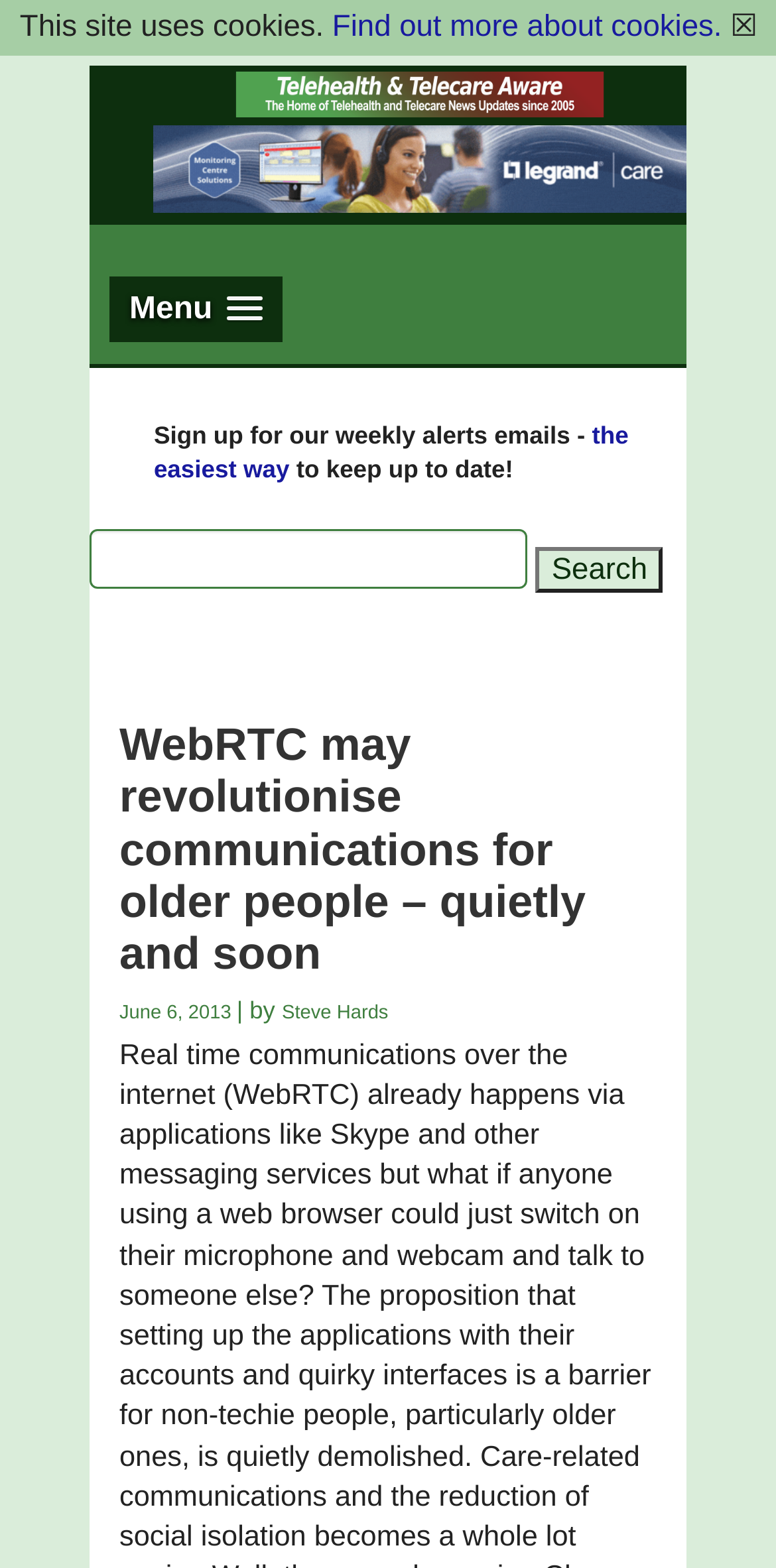Please locate the bounding box coordinates of the element's region that needs to be clicked to follow the instruction: "Open the navigation menu". The bounding box coordinates should be provided as four float numbers between 0 and 1, i.e., [left, top, right, bottom].

None